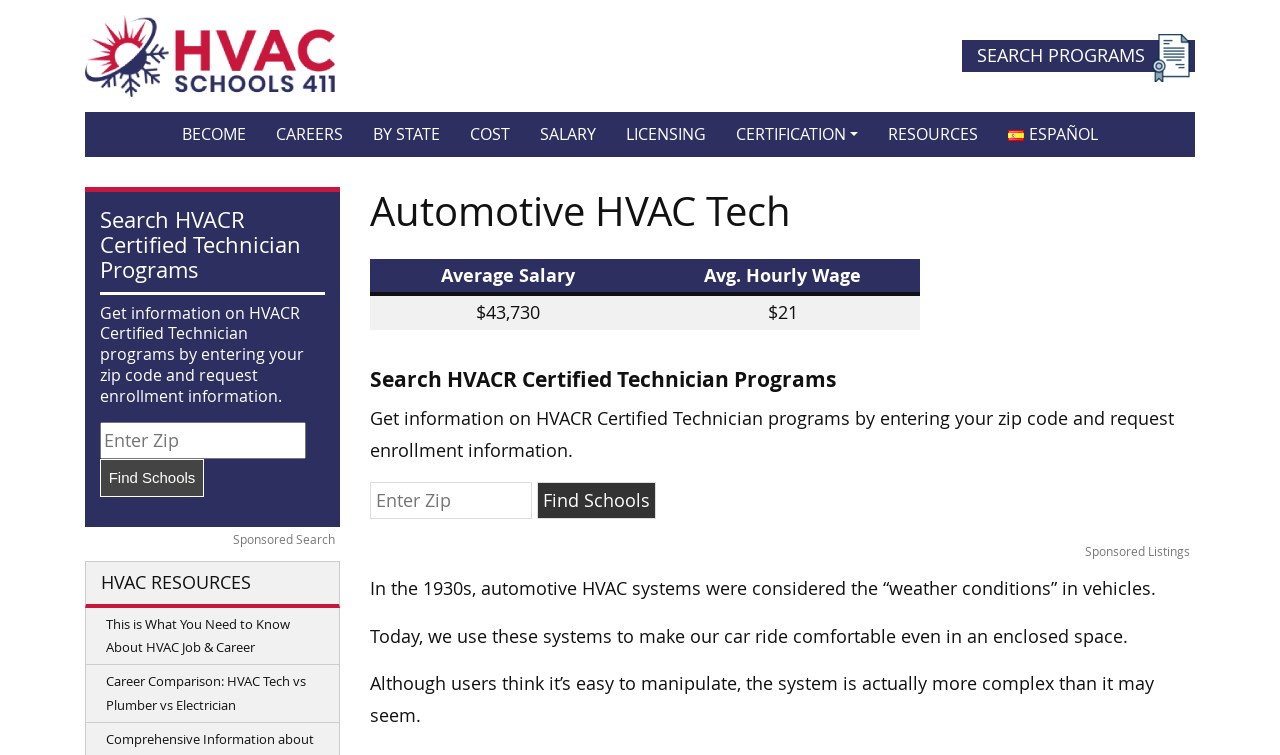What is the logo of the website?
Using the visual information from the image, give a one-word or short-phrase answer.

HVAC Schools 411 logo